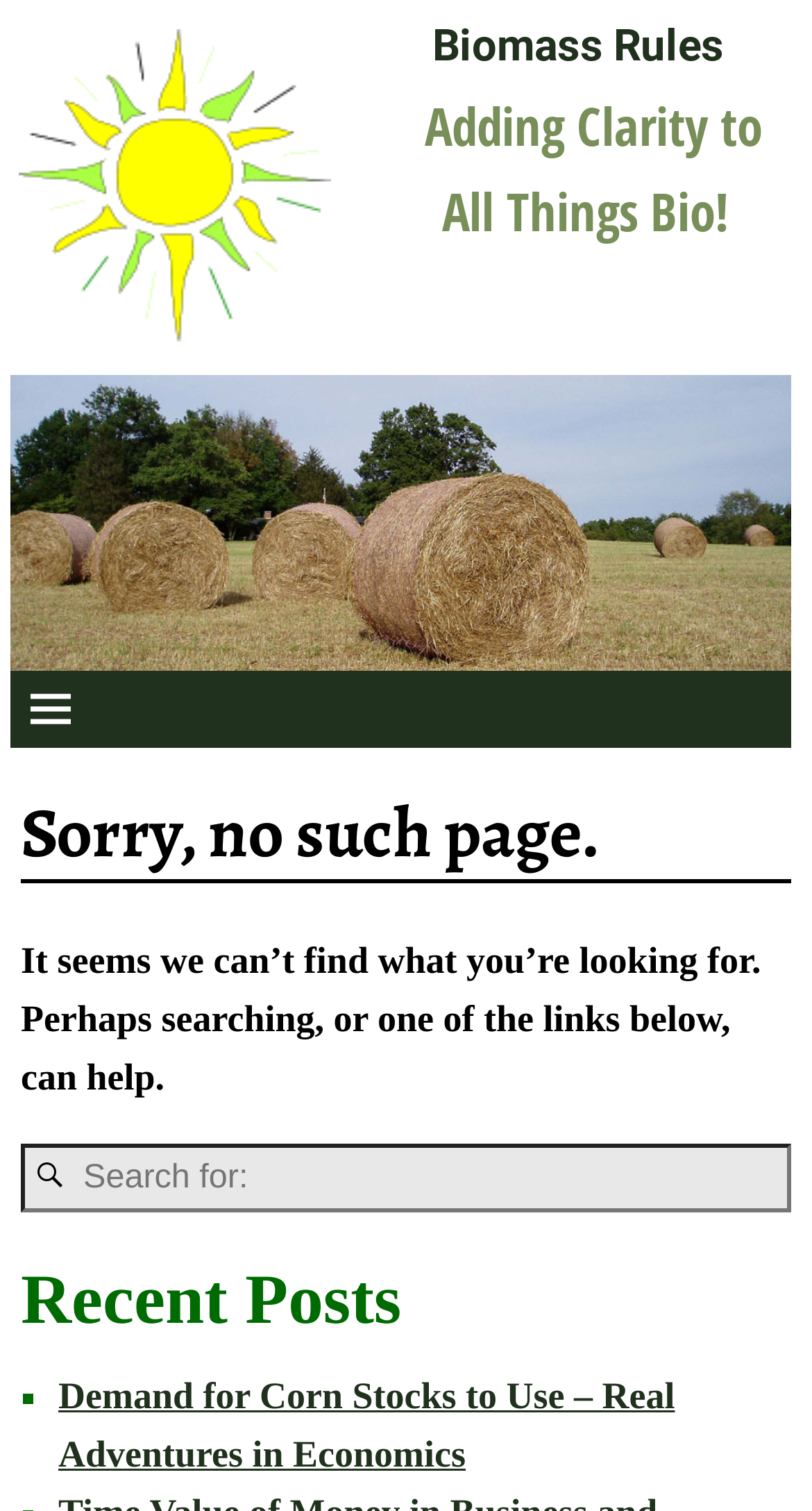Give an in-depth explanation of the webpage layout and content.

The webpage is a "Page not found" error page for Biomass Rules. At the top, there is a small, almost invisible text element. Below it, there is a prominent link to "Biomass Rules" accompanied by an image with the same name. 

To the right of the image, there is a heading with the same text, "Biomass Rules". Below this heading, there is another heading that reads "Adding Clarity to All Things Bio!". 

Underneath, there is a link with no text, which contains a header that says "Sorry, no such page." Below this header, there is a paragraph of text that explains the error, suggesting that the user try searching or looking at the links below. 

Below the paragraph, there is a search bar with a search box and a button with a magnifying glass icon. 

Further down, there is a heading that says "Recent Posts", followed by a list marker and a link to a recent post titled "Demand for Corn Stocks to Use – Real Adventures in Economics".